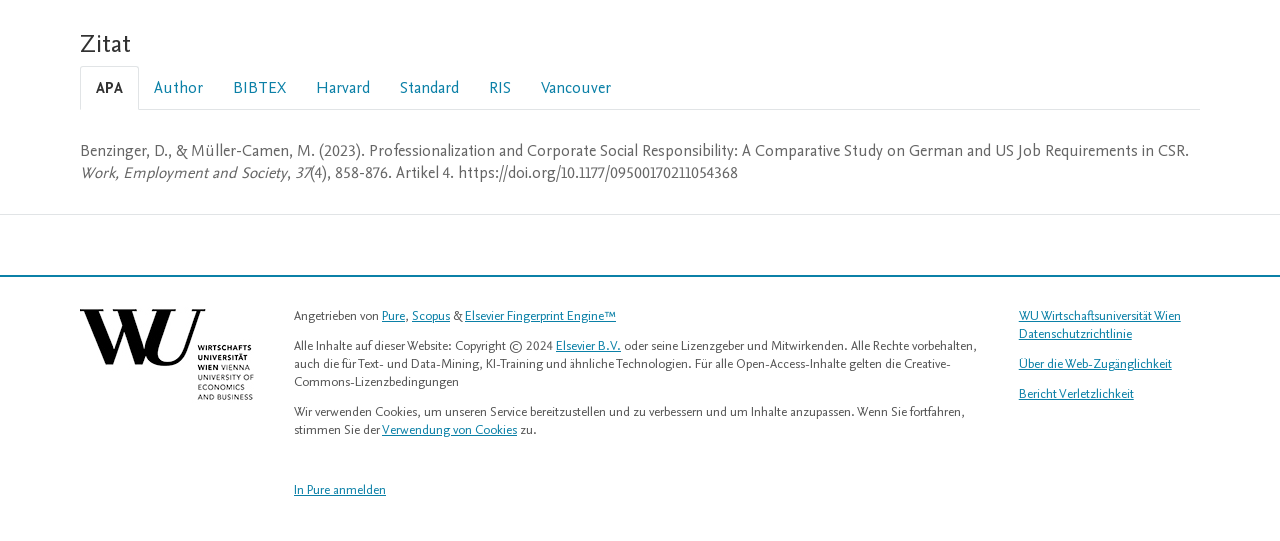What is the logo at the bottom of the webpage?
Could you answer the question in a detailed manner, providing as much information as possible?

The logo at the bottom of the webpage is the 'WU Wirtschaftsuniversität Wien Logo' which is indicated by the image element with the text 'WU Wirtschaftsuniversität Wien Logo'.